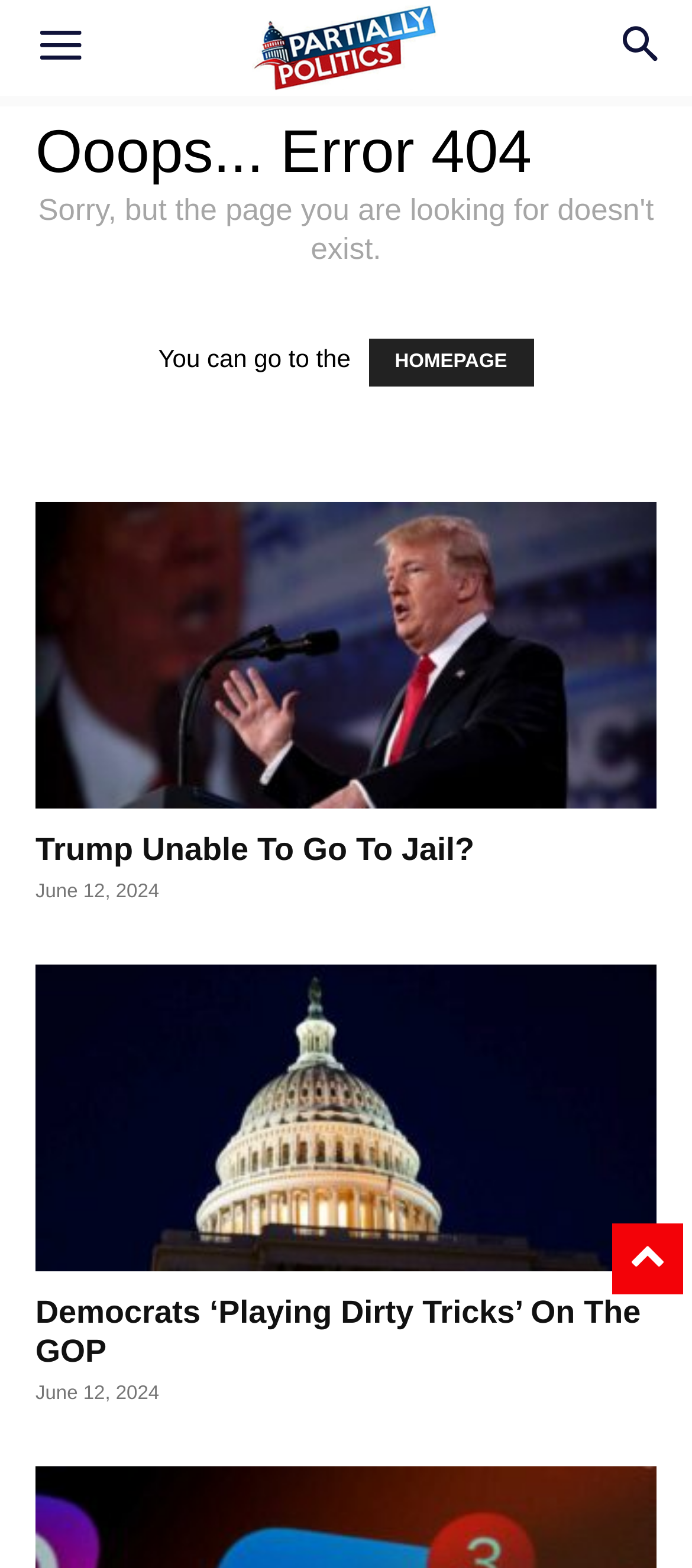Give a detailed account of the webpage's layout and content.

The webpage displays a "Page not found" error message, with the title "Ooops... Error 404" prominently displayed near the top. Below this, there is a sentence "You can go to the" followed by a link to the "HOMEPAGE". 

At the top right corner, there are two navigation elements: a "Search" link and a "Menu" button. 

The main content of the page is a list of news articles, each consisting of a heading, a link, and an image. There are two articles on the page. The first article is titled "Trump Unable To Go To Jail?" and has a publication date of "June 12, 2024". The second article is titled "Democrats ‘Playing Dirty Tricks’ On The GOP" and also has a publication date of "June 12, 2024". Both articles have their headings, links, and images aligned to the left side of the page, with the images taking up most of the width.